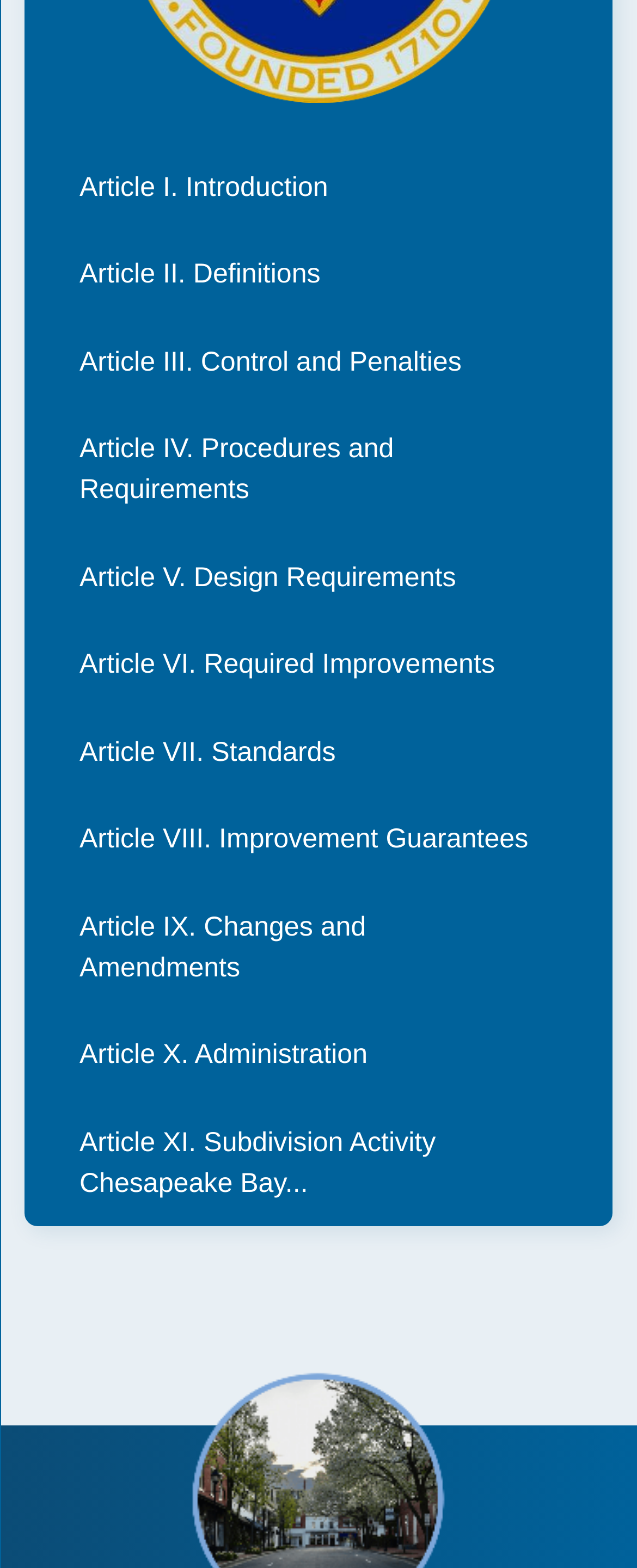Please find the bounding box coordinates of the clickable region needed to complete the following instruction: "go to Article II. Definitions". The bounding box coordinates must consist of four float numbers between 0 and 1, i.e., [left, top, right, bottom].

[0.039, 0.147, 0.961, 0.203]